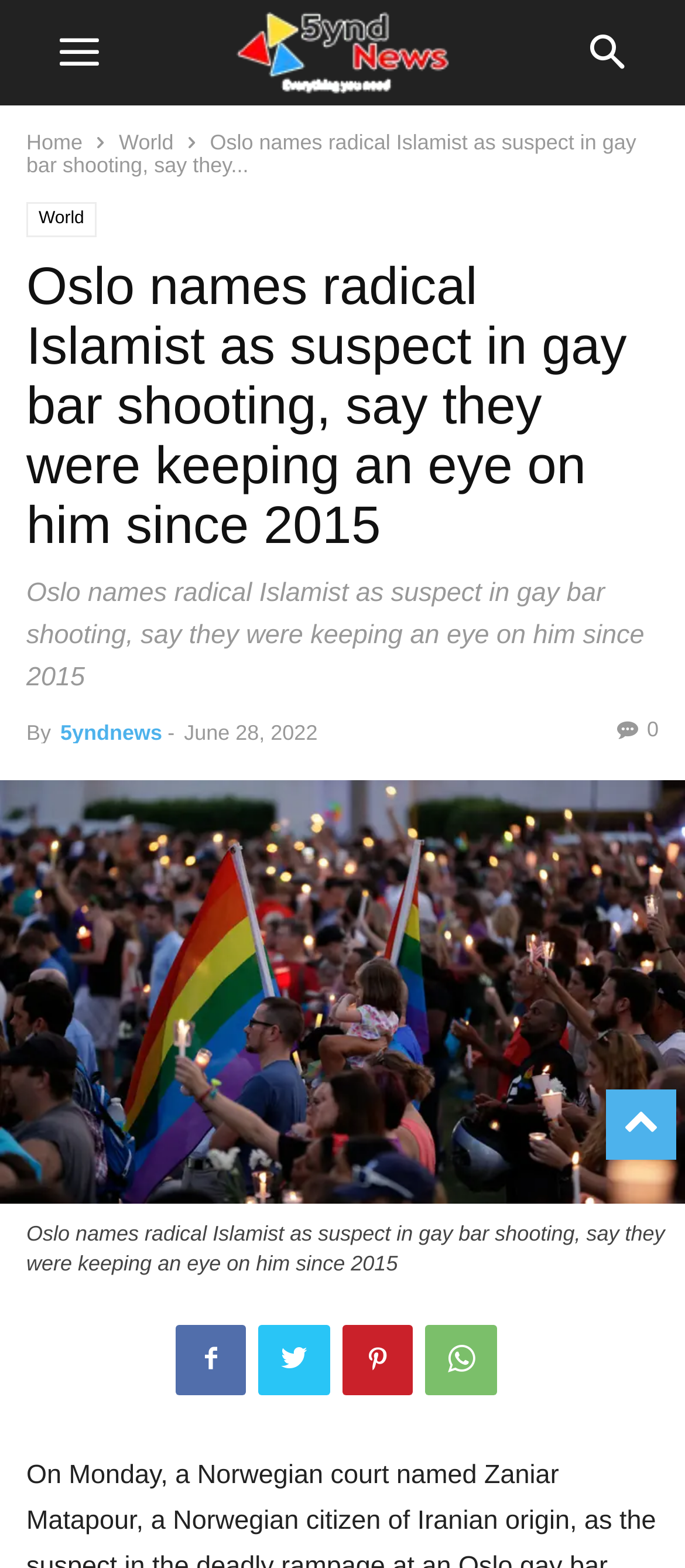Please locate the bounding box coordinates of the region I need to click to follow this instruction: "go to home page".

[0.038, 0.083, 0.121, 0.099]